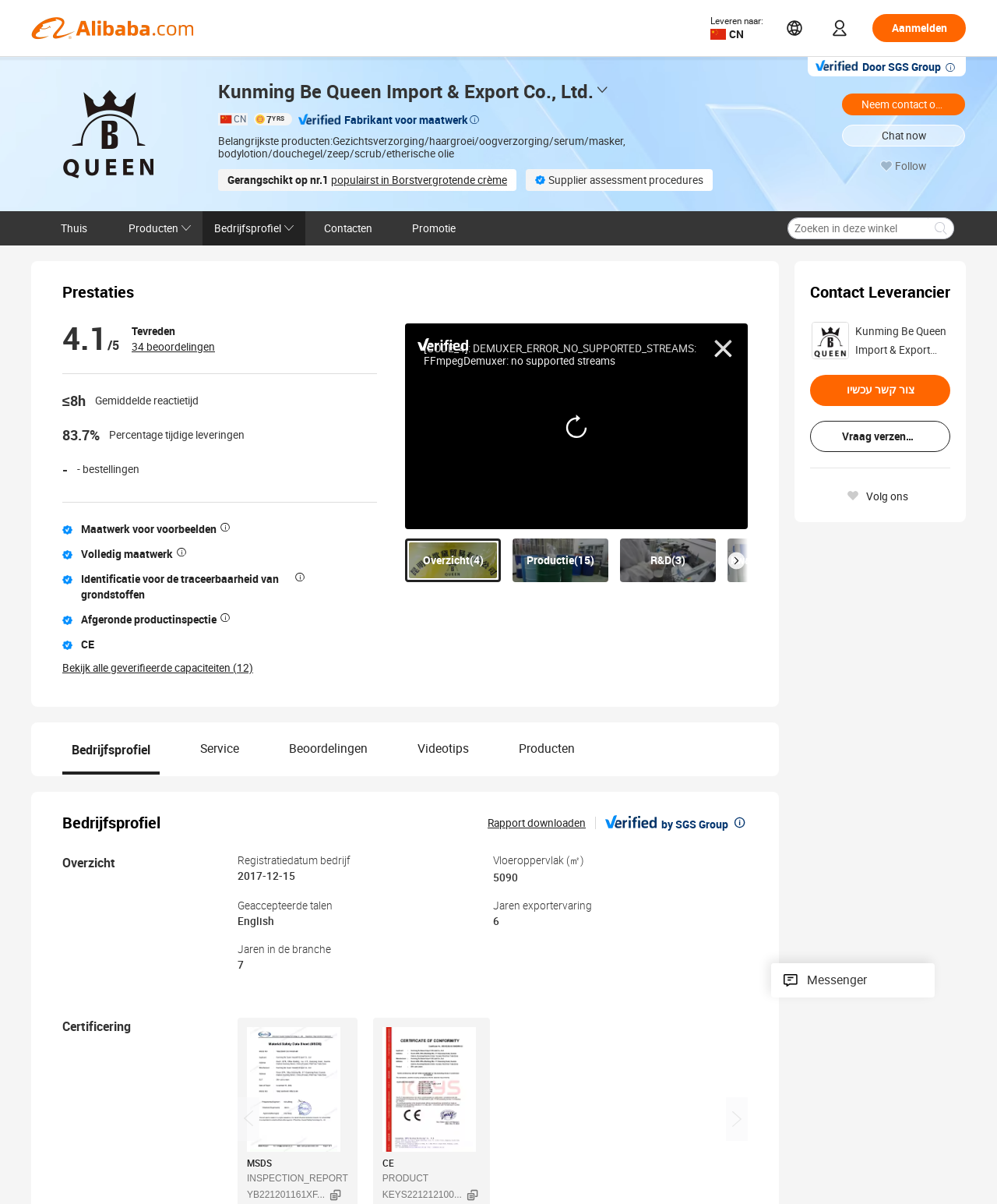Identify the bounding box coordinates of the specific part of the webpage to click to complete this instruction: "View Linit Surface Textures".

None